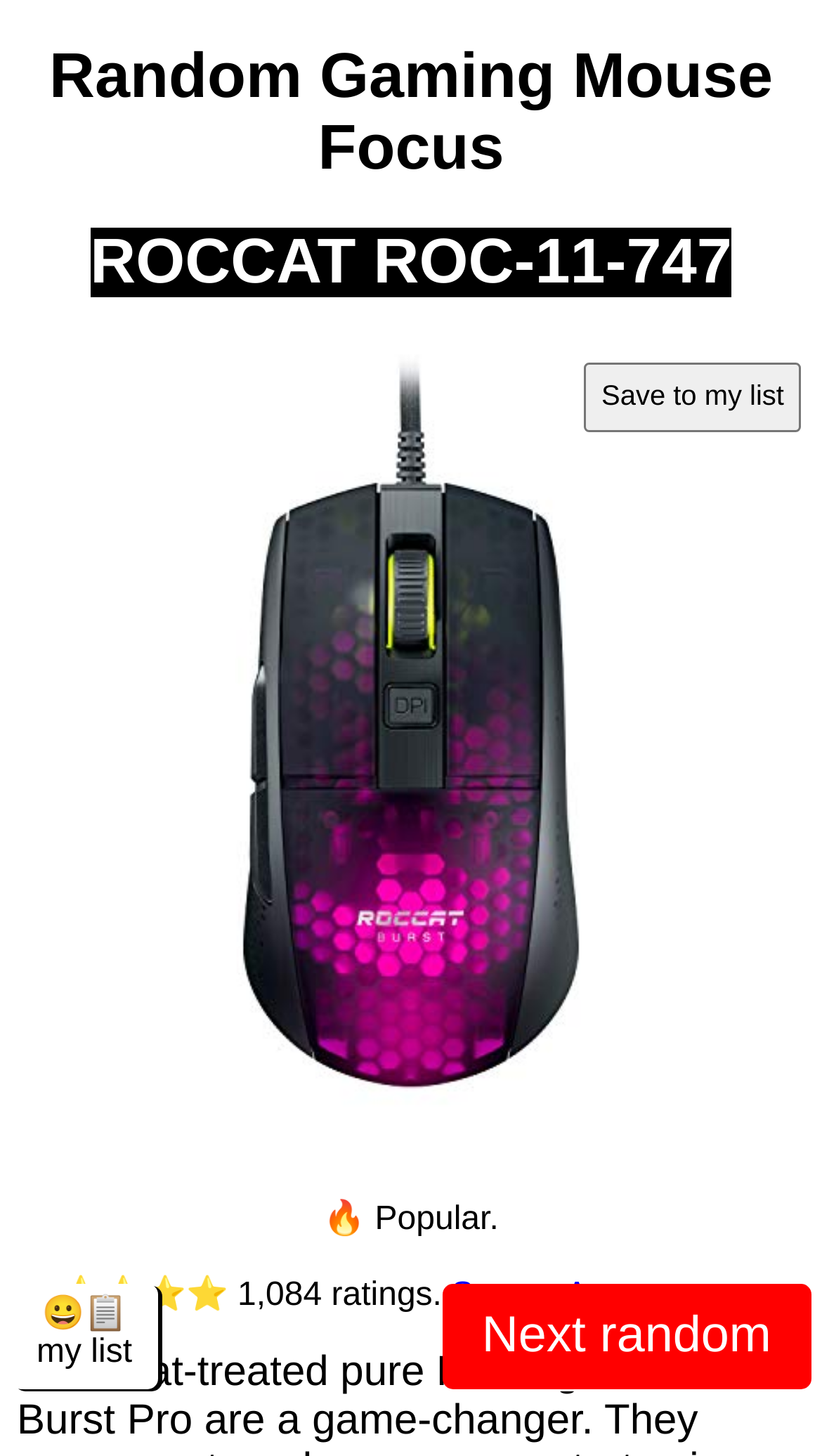Using a single word or phrase, answer the following question: 
Where can I see more information about this product?

Amazon.com